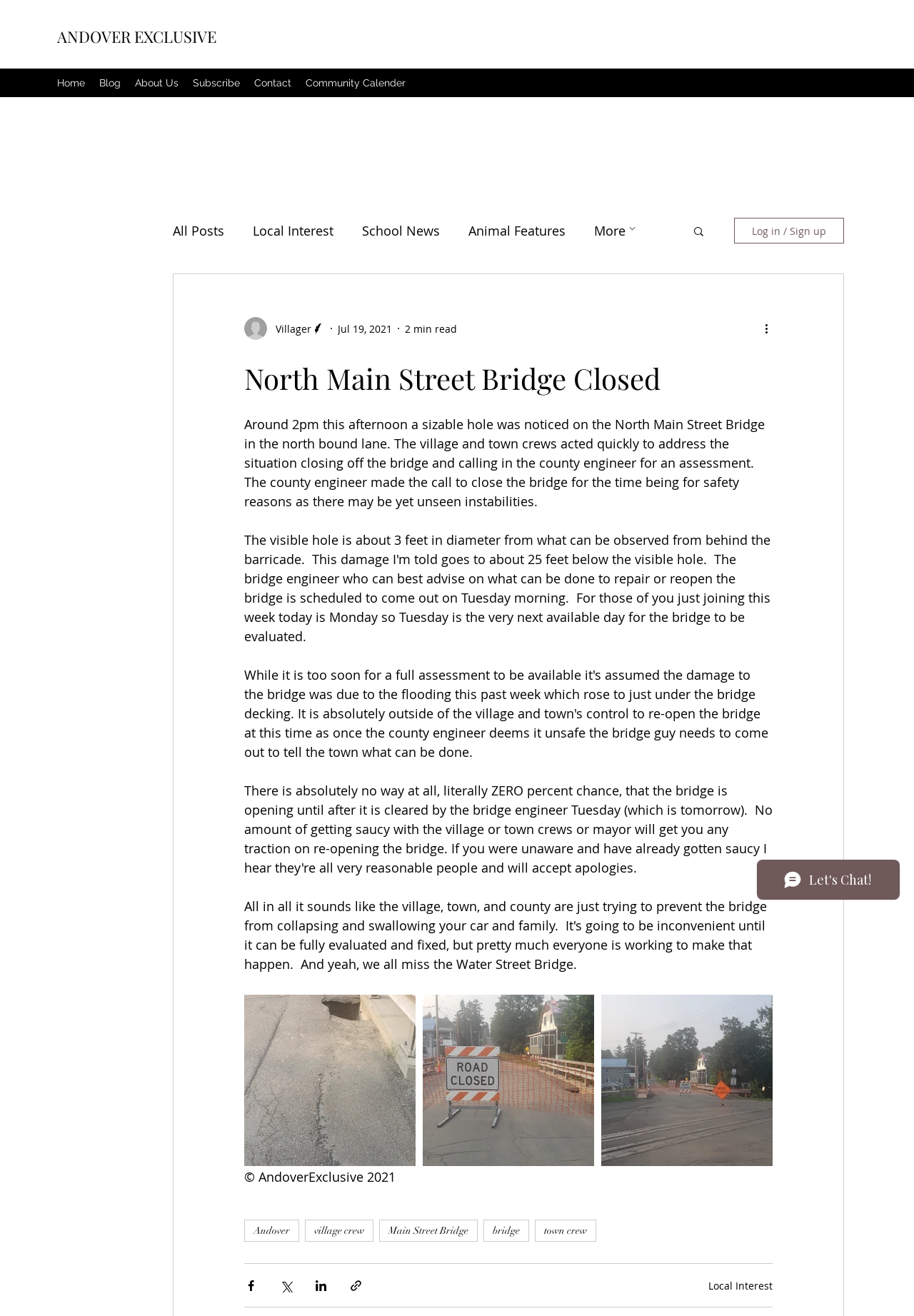Determine the bounding box coordinates for the HTML element mentioned in the following description: "Main Street Bridge". The coordinates should be a list of four floats ranging from 0 to 1, represented as [left, top, right, bottom].

[0.415, 0.927, 0.523, 0.944]